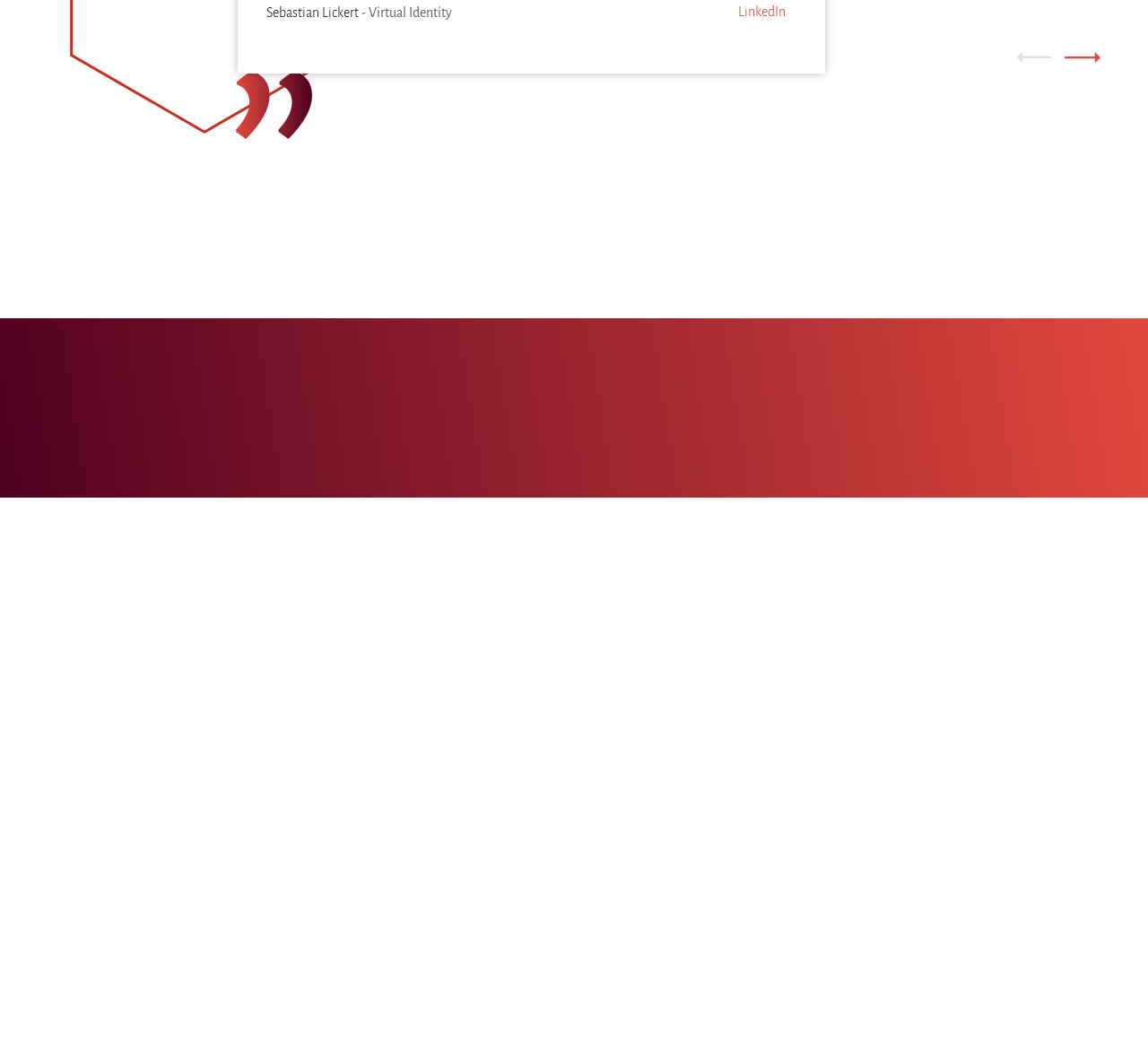Locate the bounding box coordinates of the element that should be clicked to fulfill the instruction: "View the calendar".

None